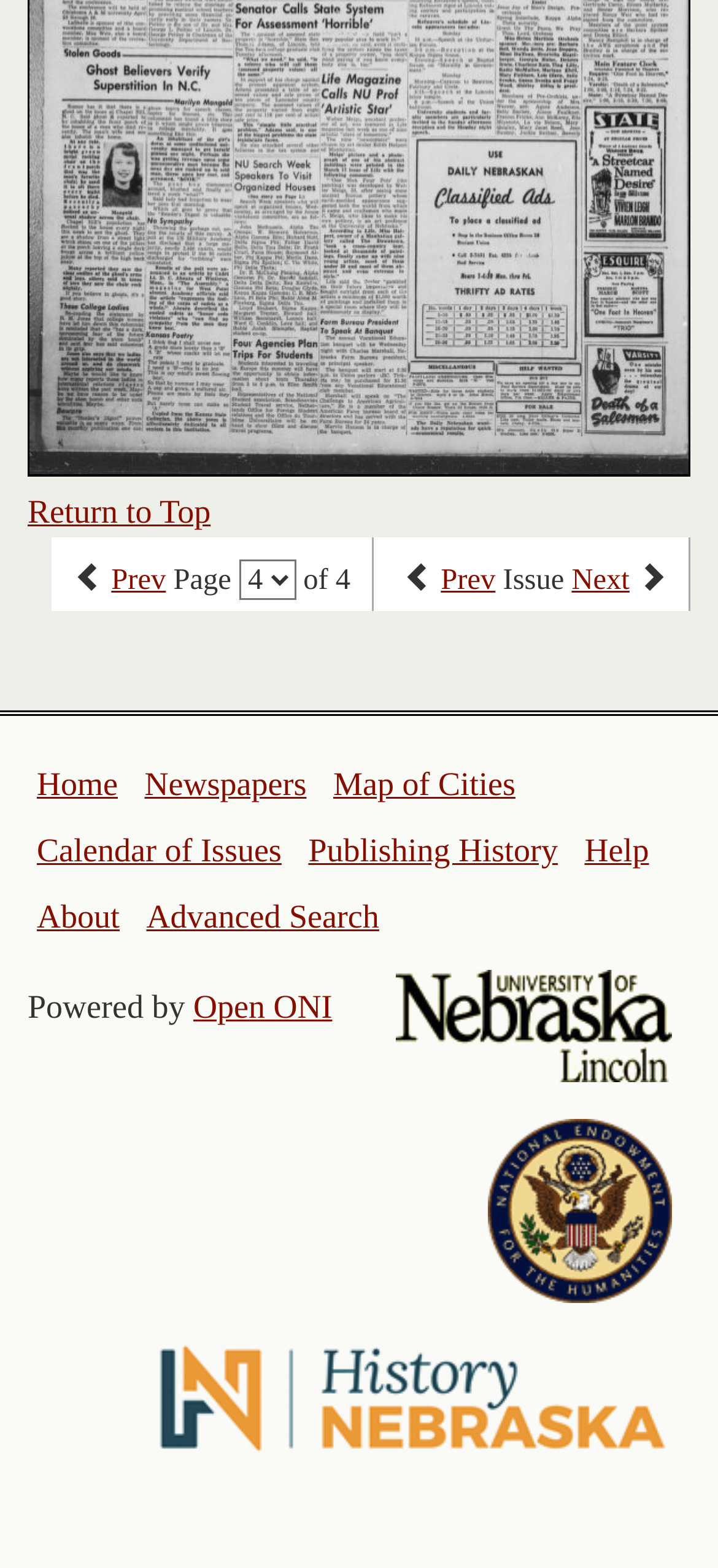Find the bounding box coordinates of the clickable region needed to perform the following instruction: "visit the home page". The coordinates should be provided as four float numbers between 0 and 1, i.e., [left, top, right, bottom].

[0.051, 0.489, 0.164, 0.512]